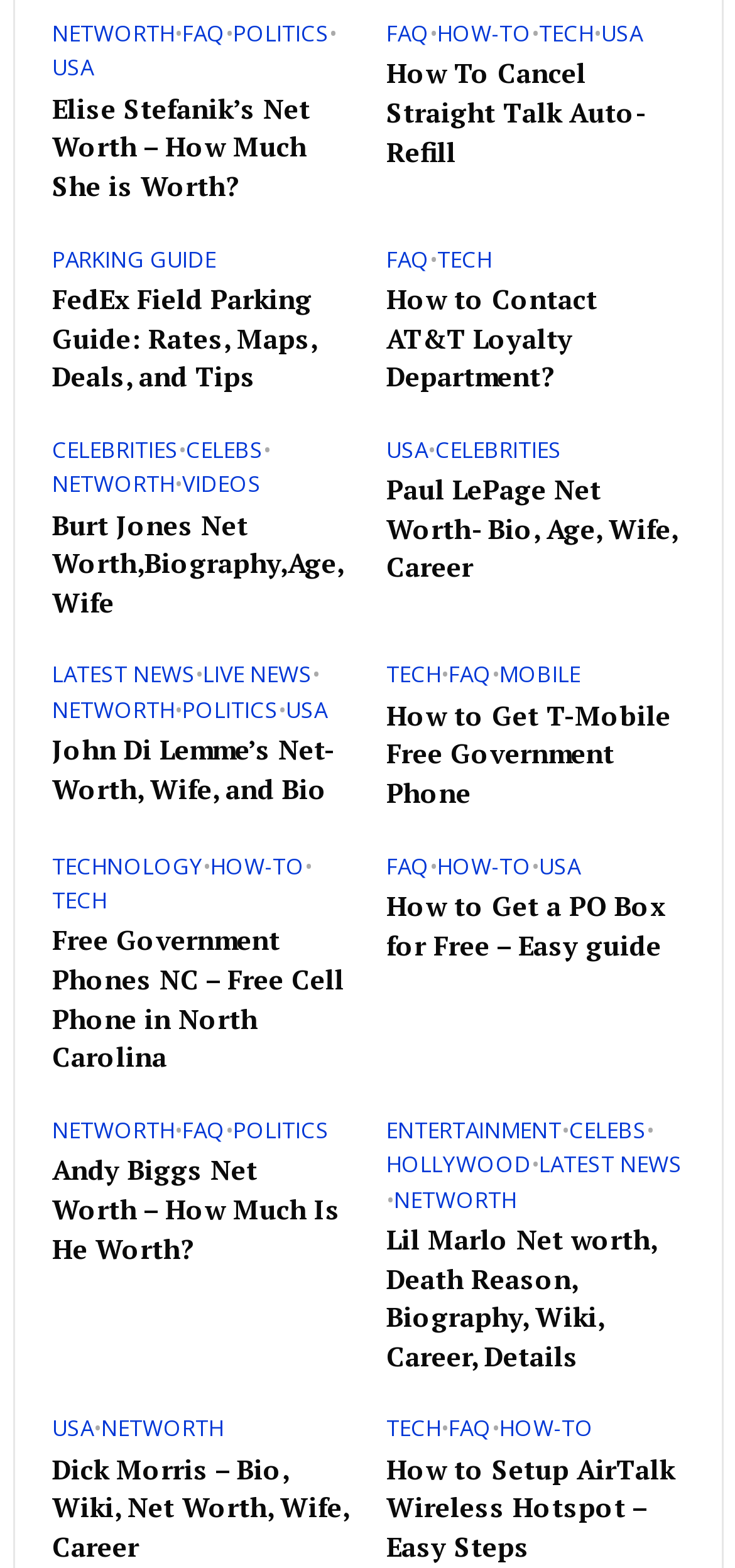How many headings are on this webpage?
Please provide a single word or phrase in response based on the screenshot.

9